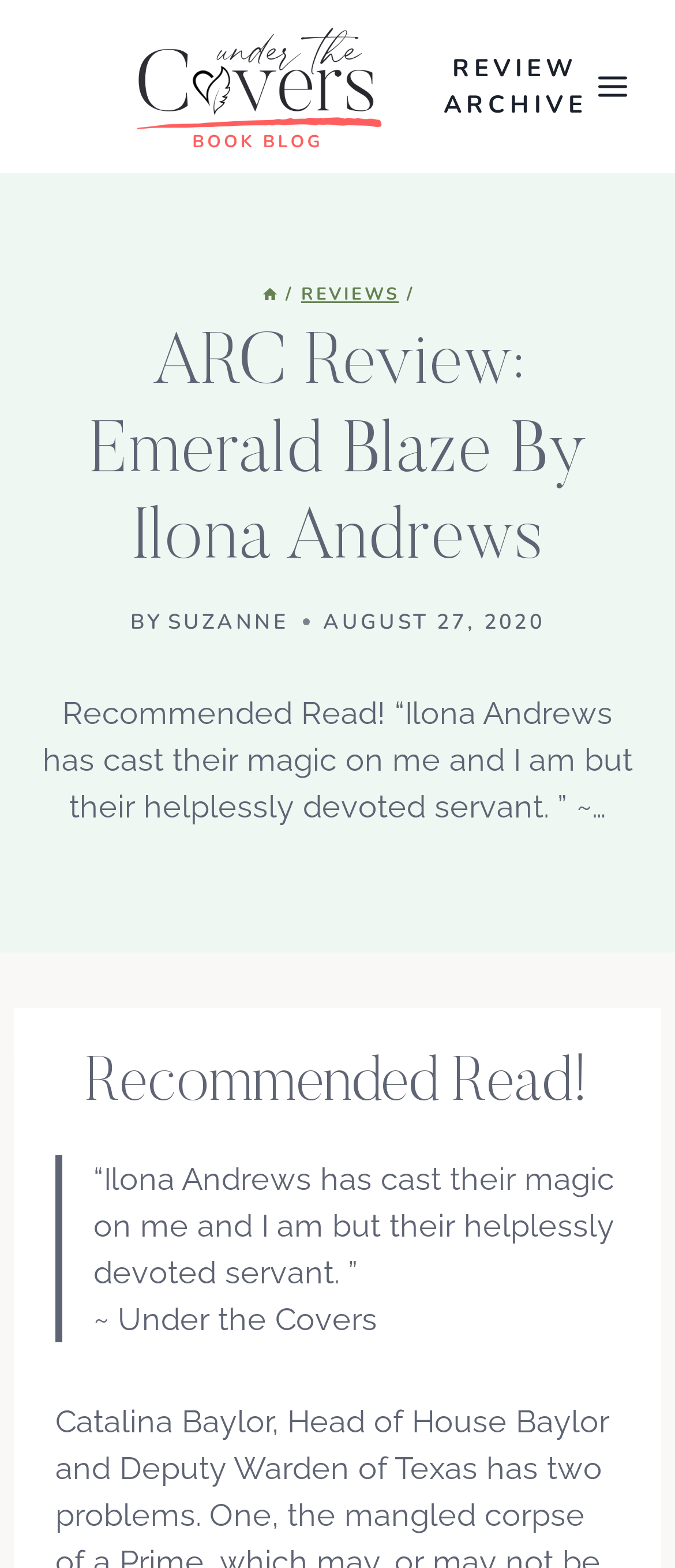From the element description: "REVIEW ARCHIVE Toggle Menu", extract the bounding box coordinates of the UI element. The coordinates should be expressed as four float numbers between 0 and 1, in the order [left, top, right, bottom].

[0.636, 0.026, 0.955, 0.085]